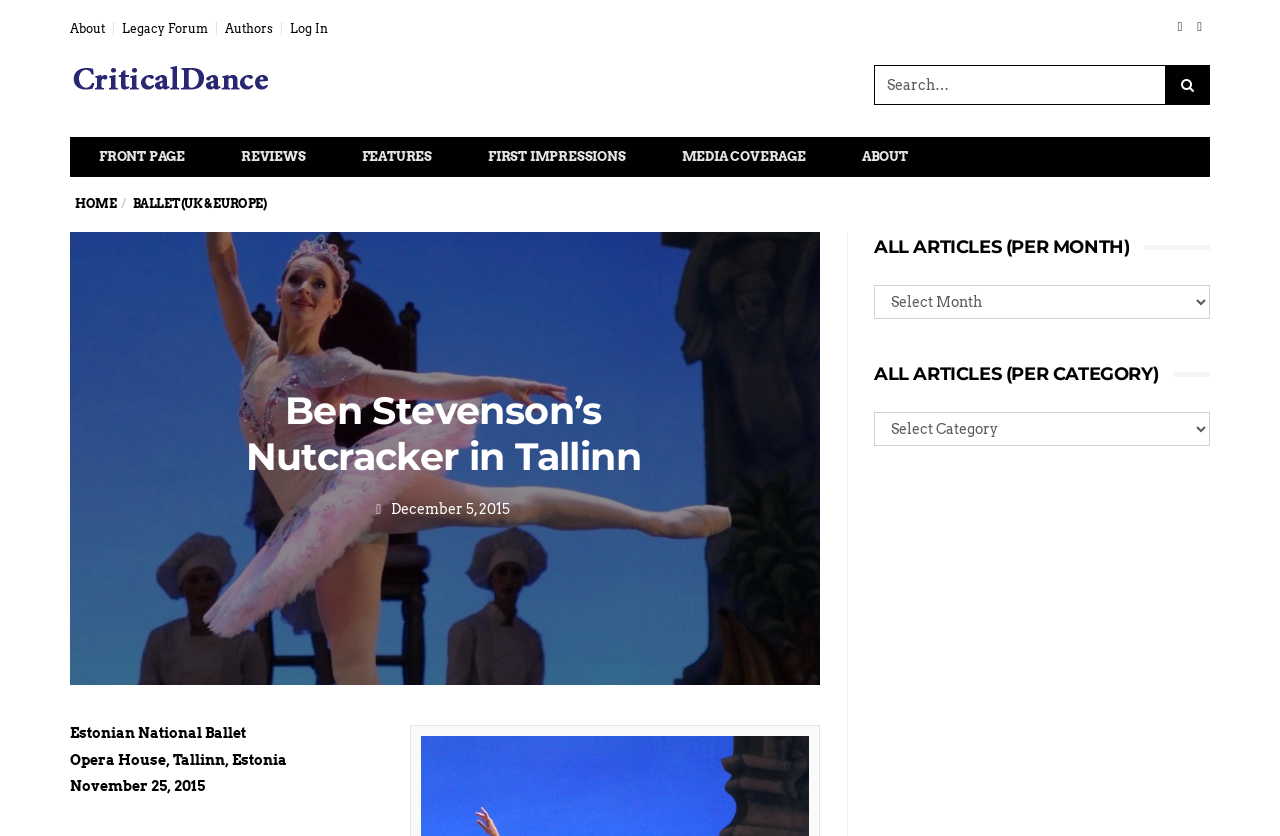Please determine the bounding box coordinates of the clickable area required to carry out the following instruction: "Read reviews". The coordinates must be four float numbers between 0 and 1, represented as [left, top, right, bottom].

[0.166, 0.165, 0.261, 0.211]